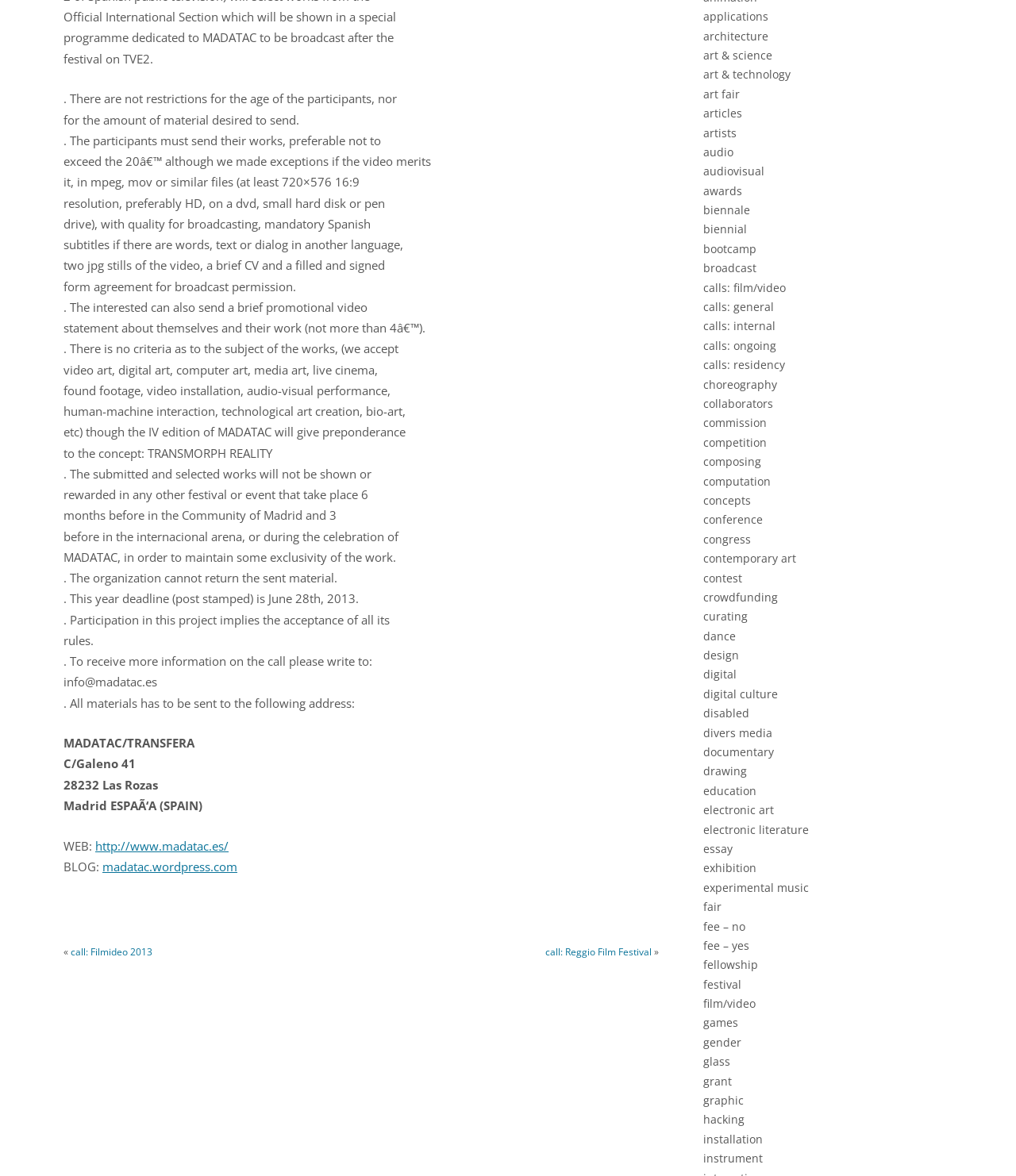Please determine the bounding box coordinates for the element with the description: "calls: internal".

[0.693, 0.272, 0.764, 0.284]